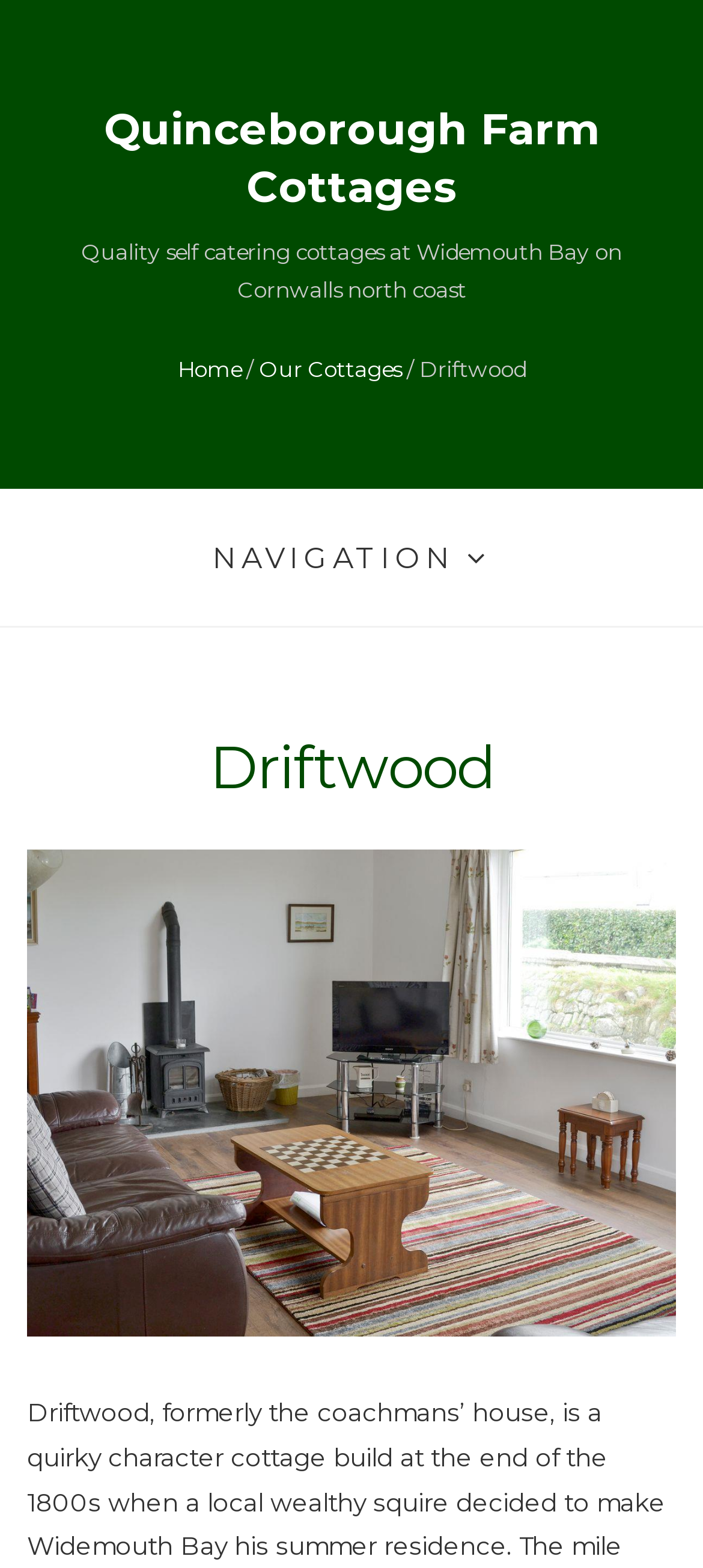Where are the cottages located?
Using the image, provide a detailed and thorough answer to the question.

I read the static text 'Quality self catering cottages at Widemouth Bay on Cornwalls north coast' and found that the cottages are located at Widemouth Bay.